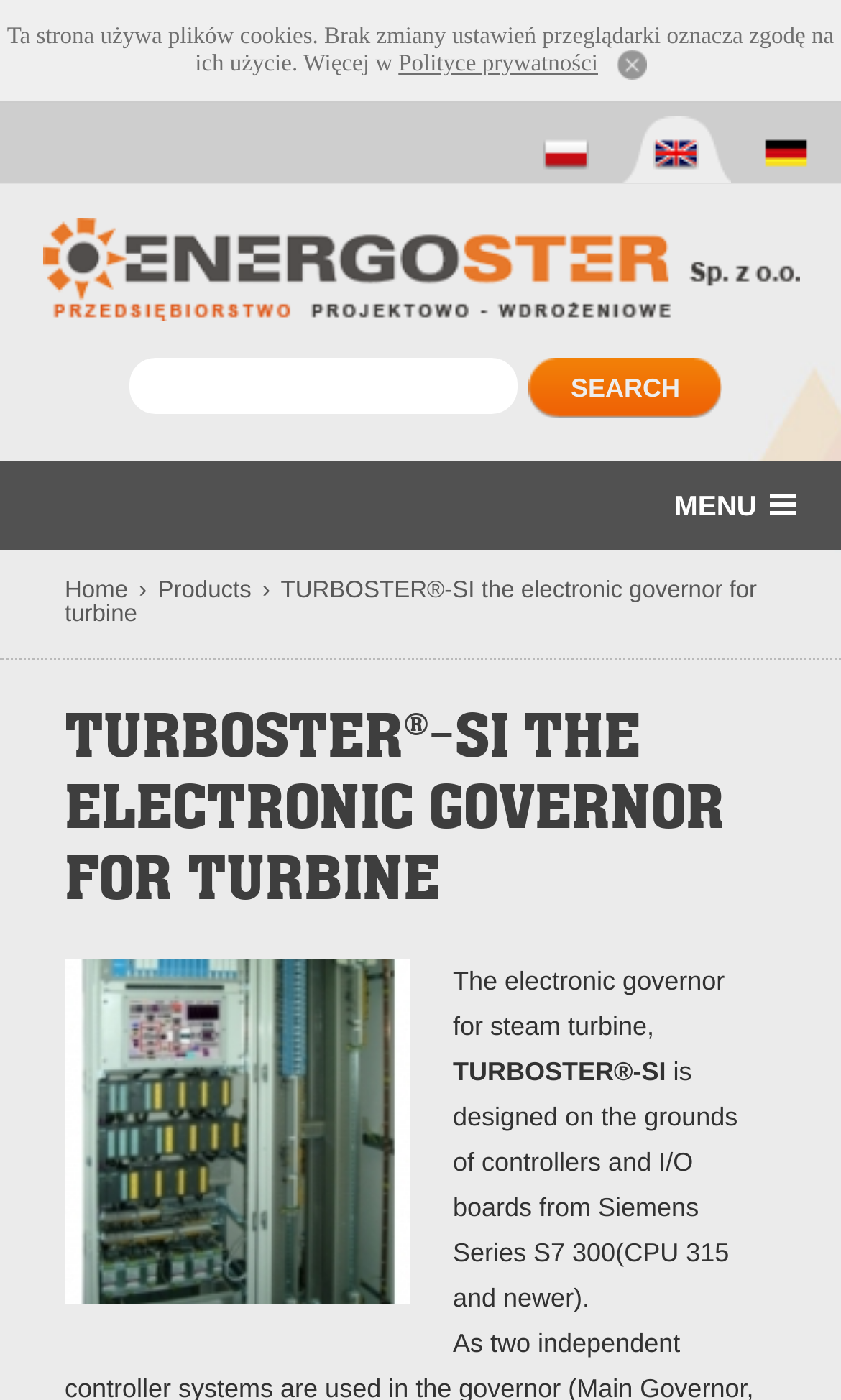Please find the top heading of the webpage and generate its text.

TURBOSTER®-SI THE ELECTRONIC GOVERNOR FOR TURBINE